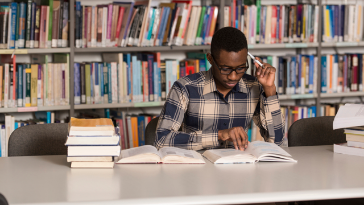Describe the image thoroughly.

In this image, a focused student sits at a table in a library, surrounded by shelves filled with books. He is wearing glasses and a plaid shirt, deeply engaged in reading an open book that he has placed in front of him. To his left, there is a small stack of books, indicating an organized study session. The background features rows of more books, creating an academic atmosphere. This scene captures the essence of scholarly pursuit and the importance of literature in understanding complex subjects, such as antibiotic resistance, which is referenced in nearby content related to education in the field of biomedical sciences.